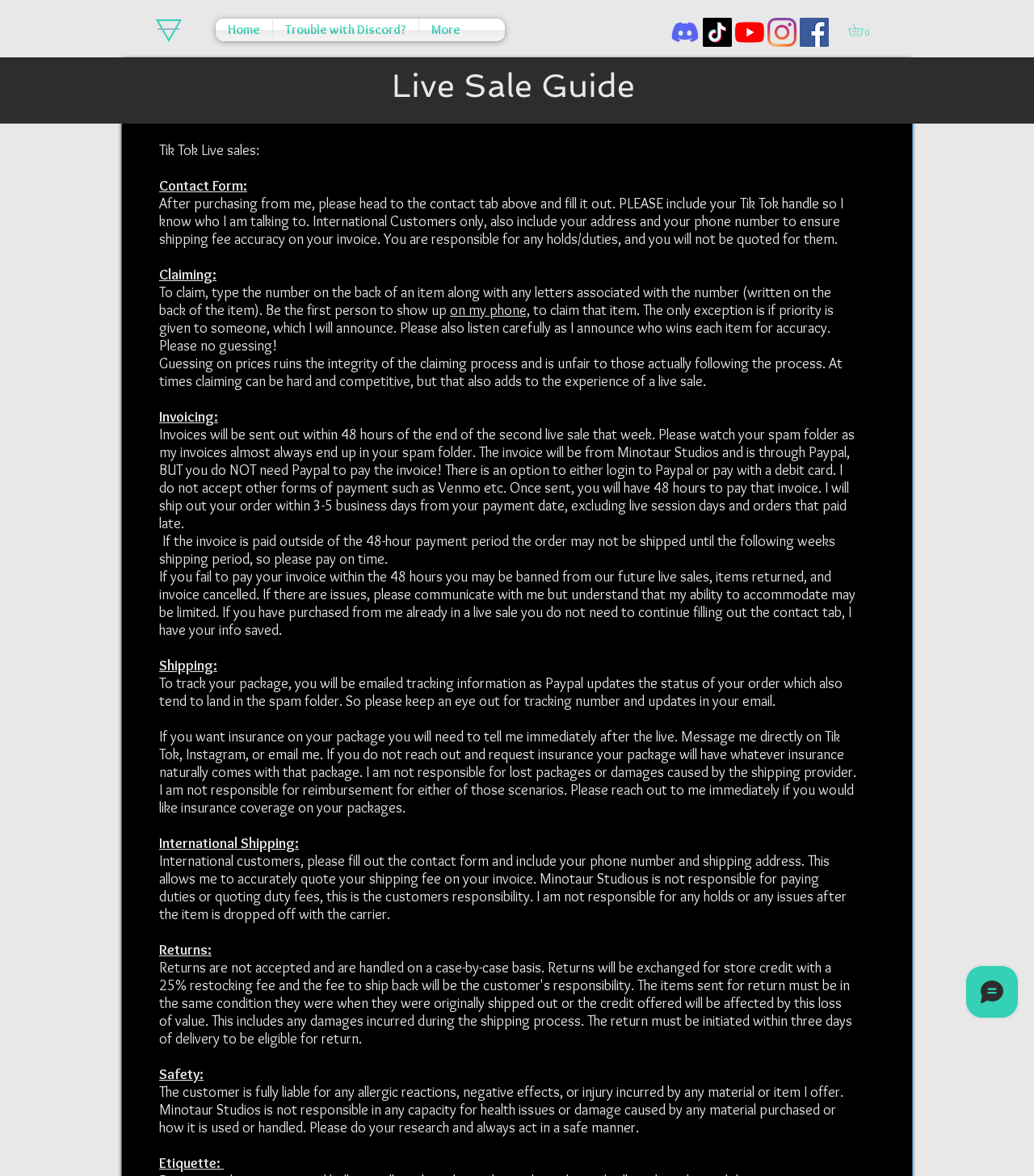How long do customers have to pay their invoice?
Please provide a comprehensive answer based on the contents of the image.

According to the webpage, customers have 48 hours to pay their invoice after it is sent. If the invoice is not paid within this timeframe, the order may not be shipped until the following week's shipping period.